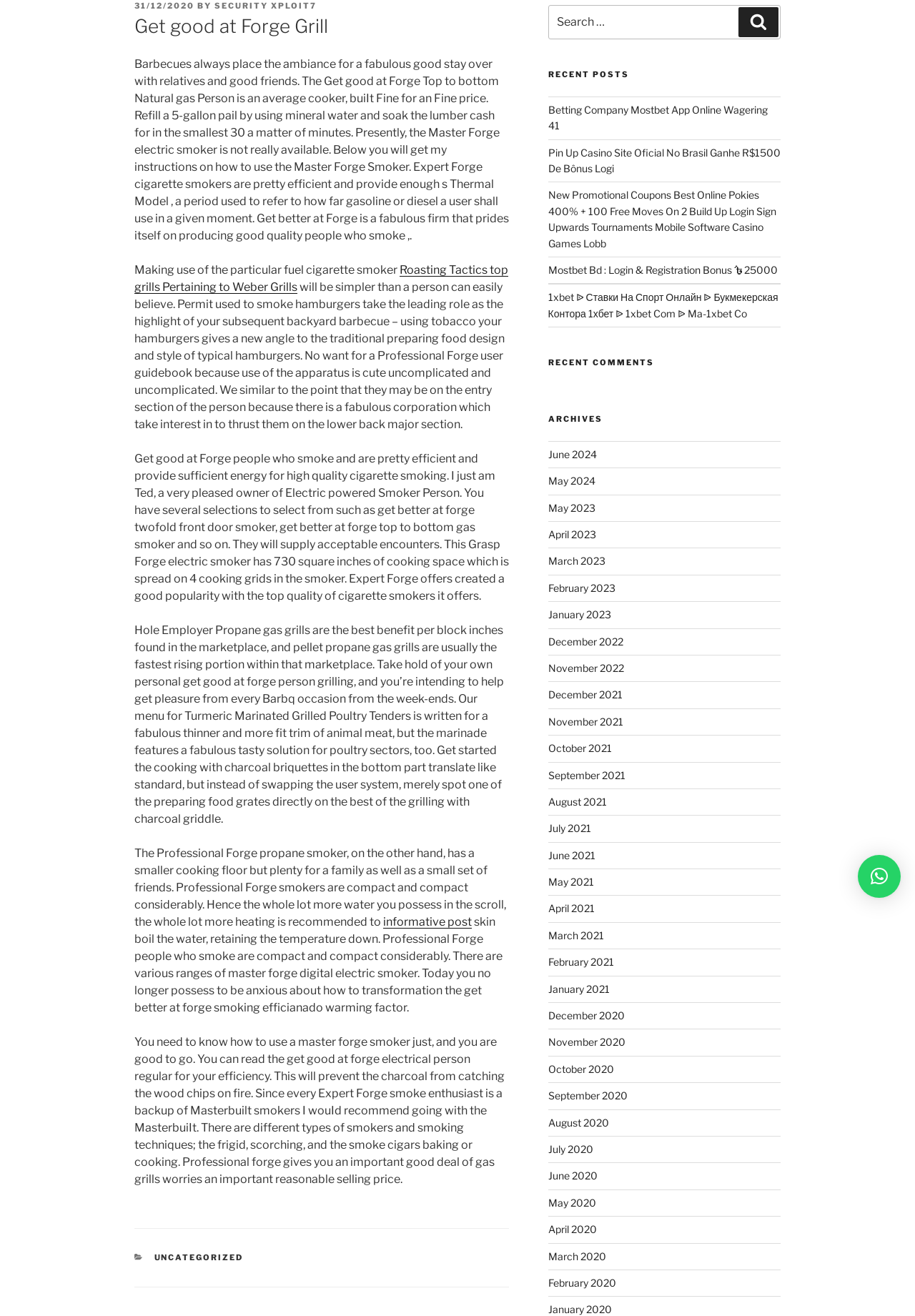Determine the bounding box coordinates for the clickable element required to fulfill the instruction: "Read informative post". Provide the coordinates as four float numbers between 0 and 1, i.e., [left, top, right, bottom].

[0.419, 0.695, 0.516, 0.706]